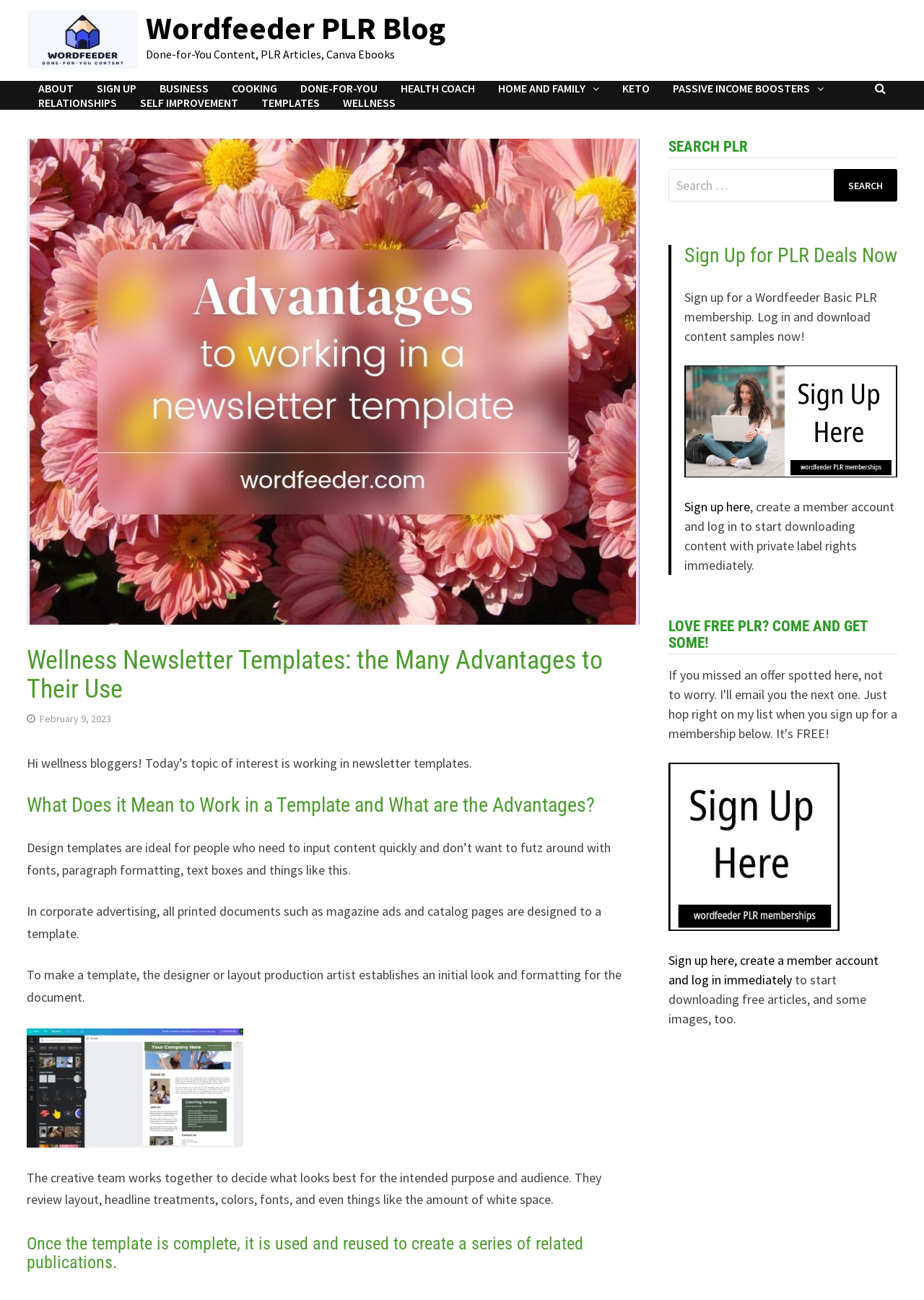Please identify the bounding box coordinates of the element's region that needs to be clicked to fulfill the following instruction: "Click on the 'ABOUT' link". The bounding box coordinates should consist of four float numbers between 0 and 1, i.e., [left, top, right, bottom].

[0.029, 0.062, 0.092, 0.074]